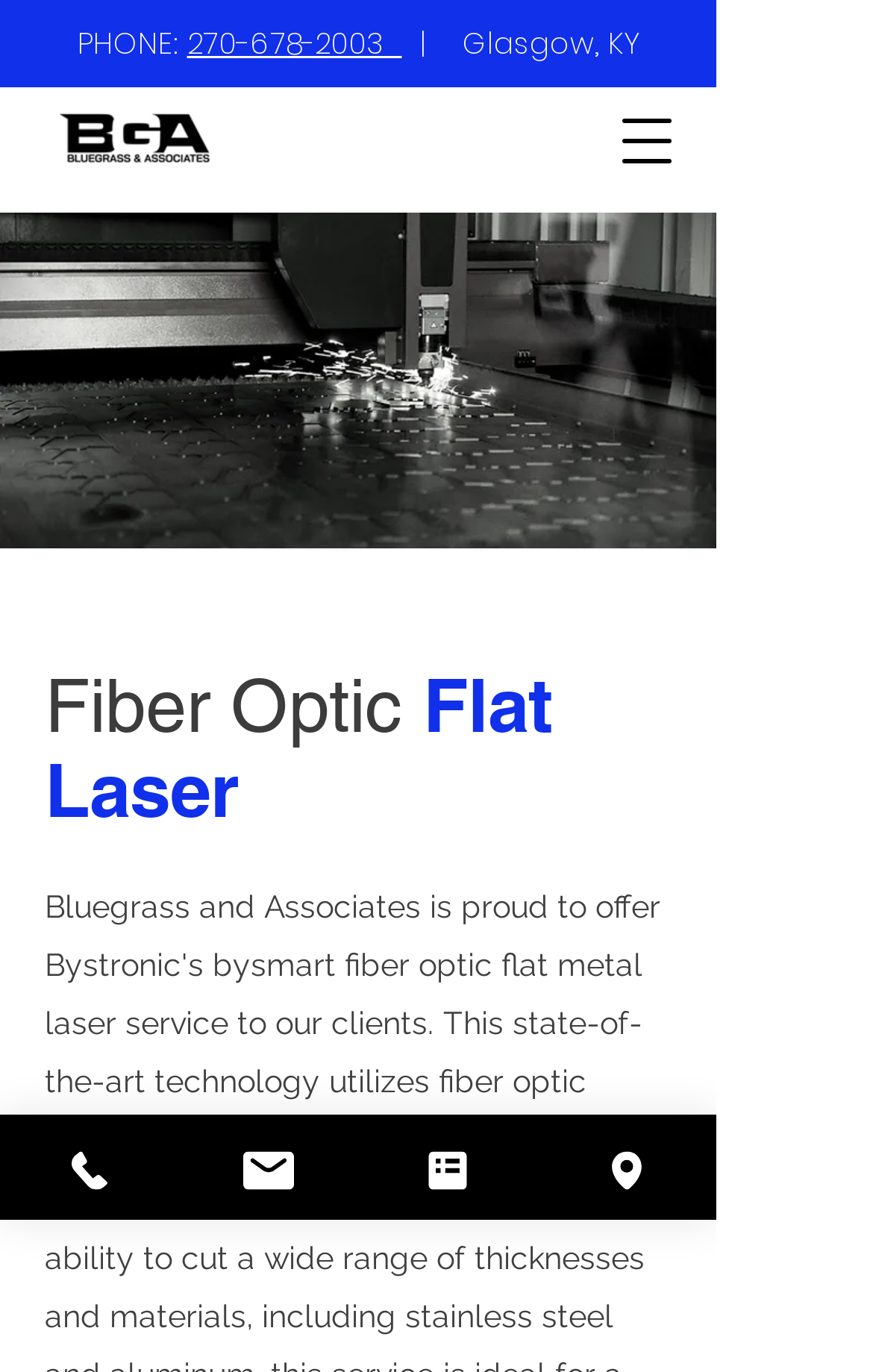Can you find the bounding box coordinates for the UI element given this description: "Email"? Provide the coordinates as four float numbers between 0 and 1: [left, top, right, bottom].

[0.205, 0.812, 0.41, 0.889]